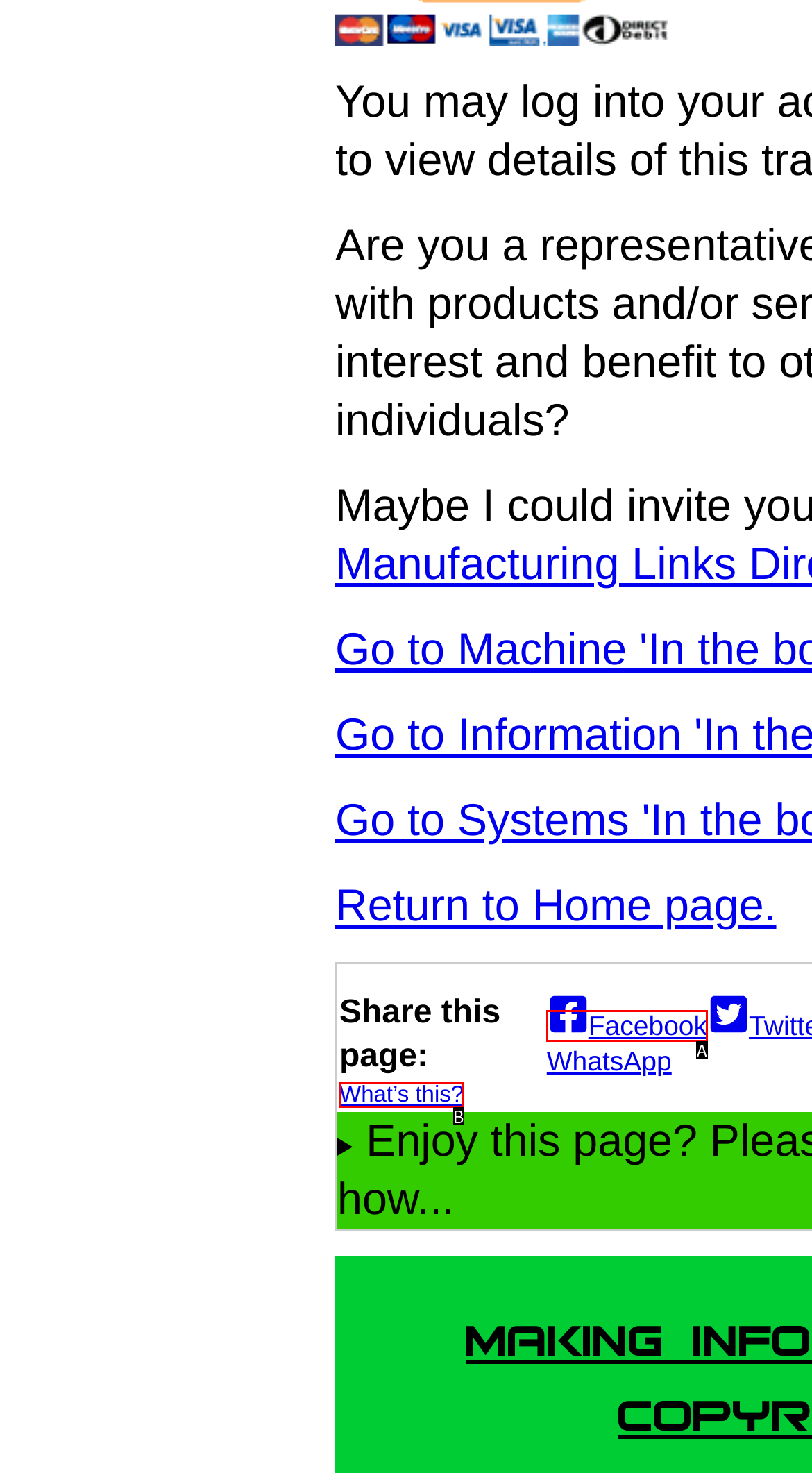Find the HTML element that matches the description: What’s this?
Respond with the corresponding letter from the choices provided.

B